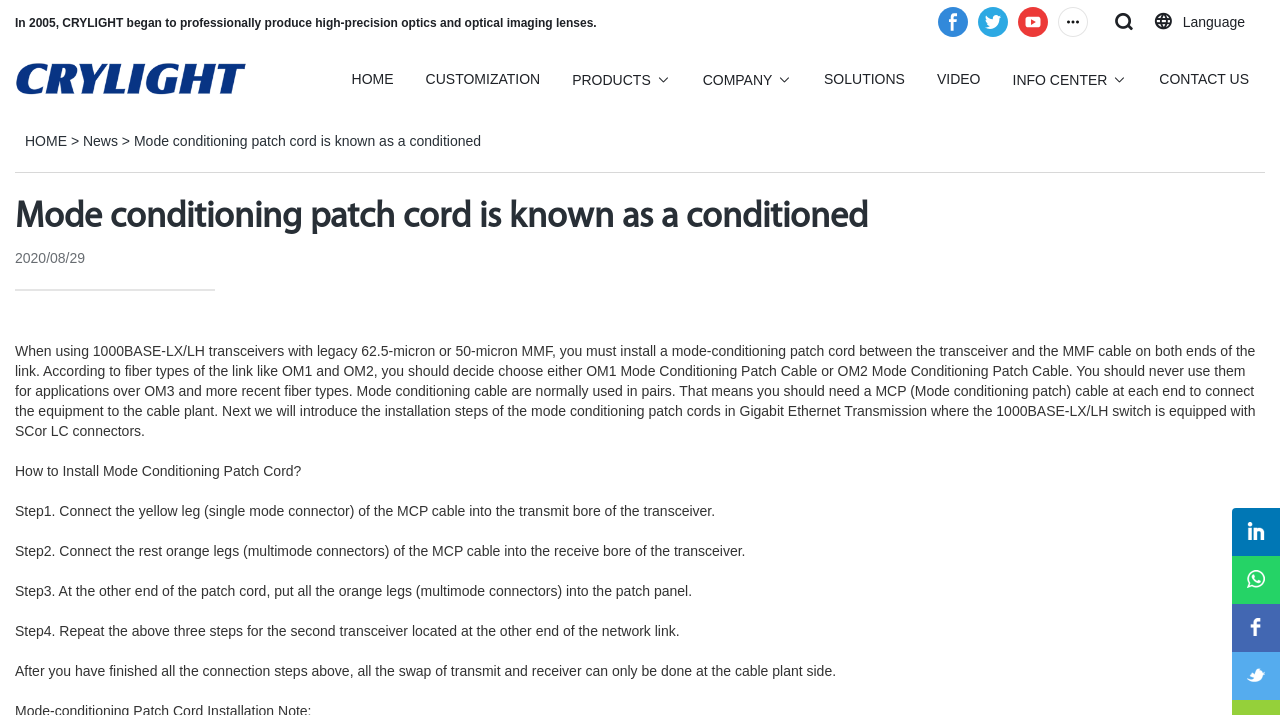Provide a thorough and detailed response to the question by examining the image: 
What is the language selection option located?

The language selection option is located at the top right corner of the webpage, next to the social media links.